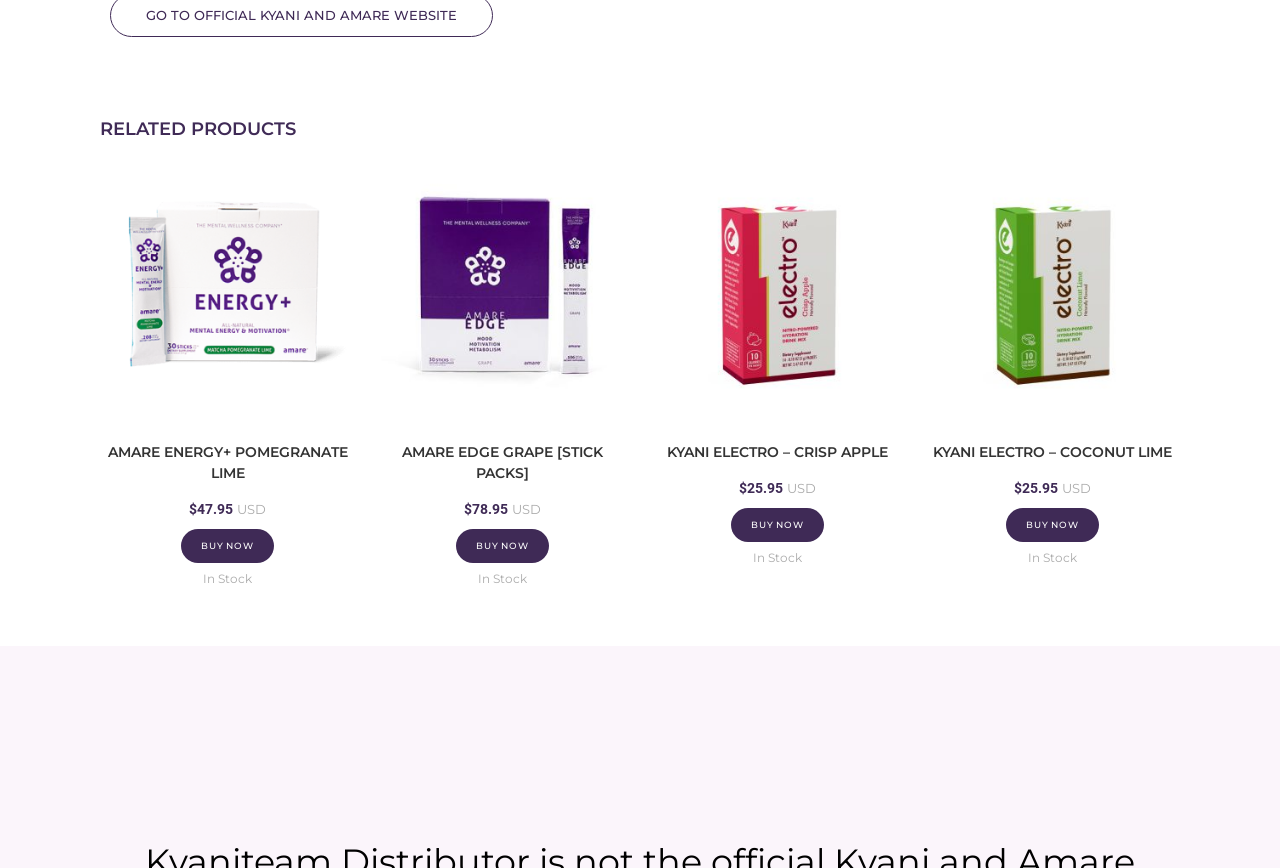Locate the bounding box coordinates of the region to be clicked to comply with the following instruction: "Click on Amare Energy+ Pomegranate Lime product link". The coordinates must be four float numbers between 0 and 1, in the form [left, top, right, bottom].

[0.078, 0.317, 0.277, 0.336]